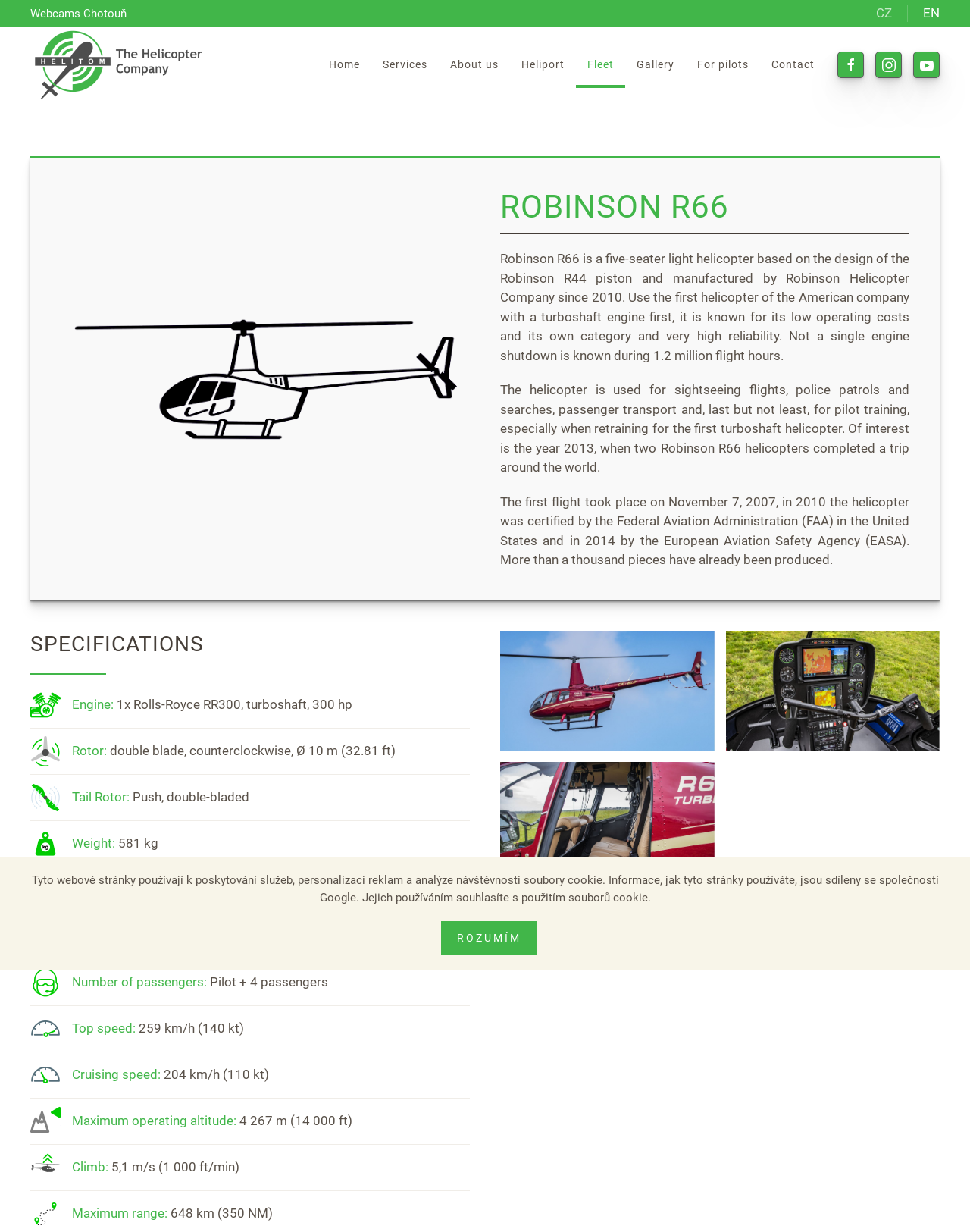Answer the question using only a single word or phrase: 
What is the maximum operating altitude of the Robinson R66 helicopter?

4 267 m (14 000 ft)